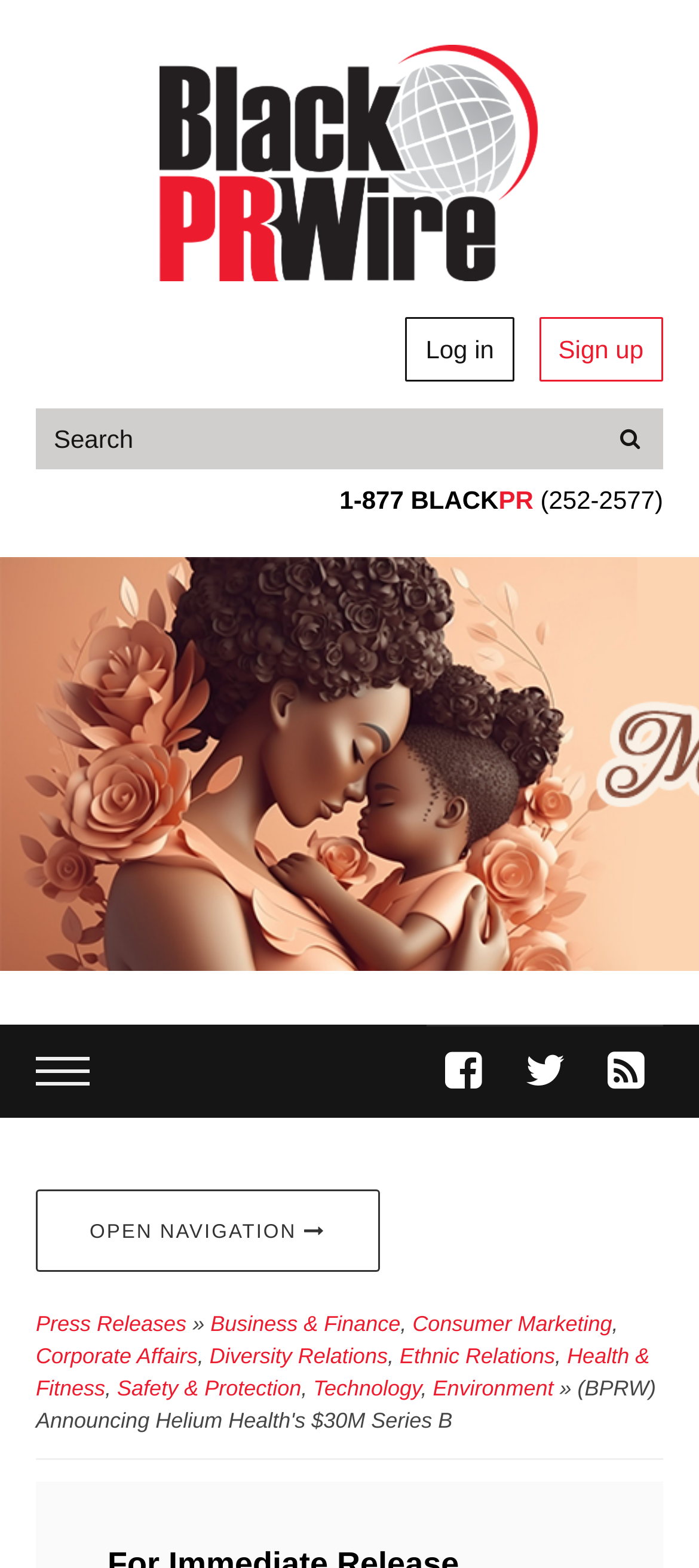How many social media links are available?
Using the visual information, respond with a single word or phrase.

3